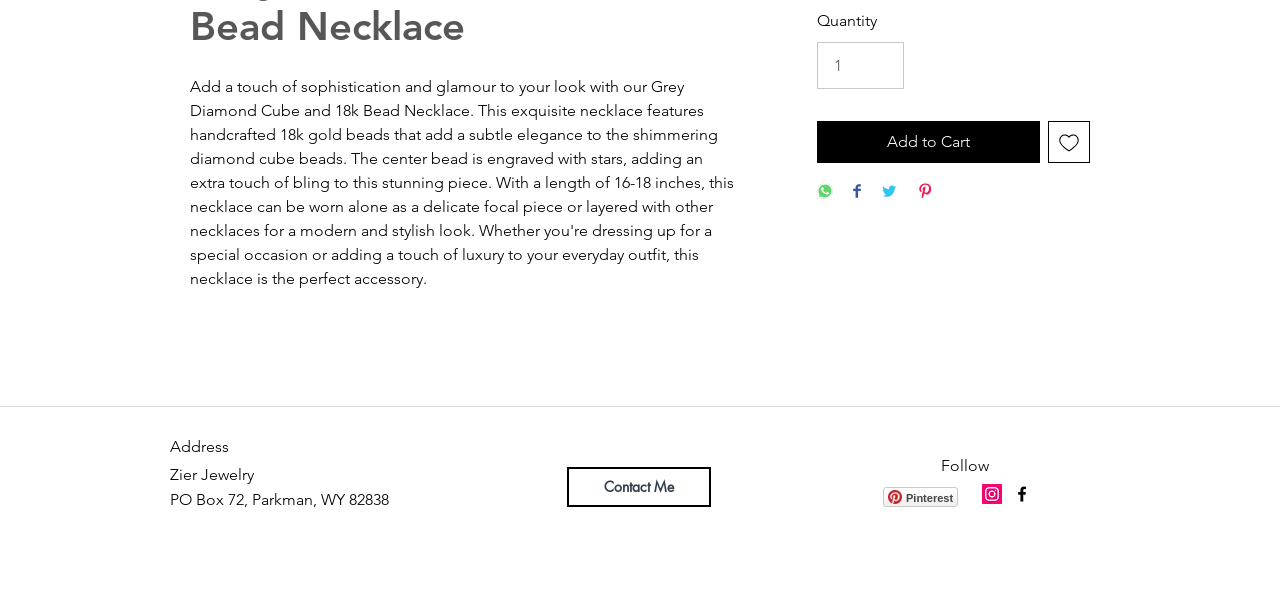Extract the bounding box coordinates for the UI element described by the text: "Add to Cart". The coordinates should be in the form of [left, top, right, bottom] with values between 0 and 1.

[0.638, 0.197, 0.812, 0.265]